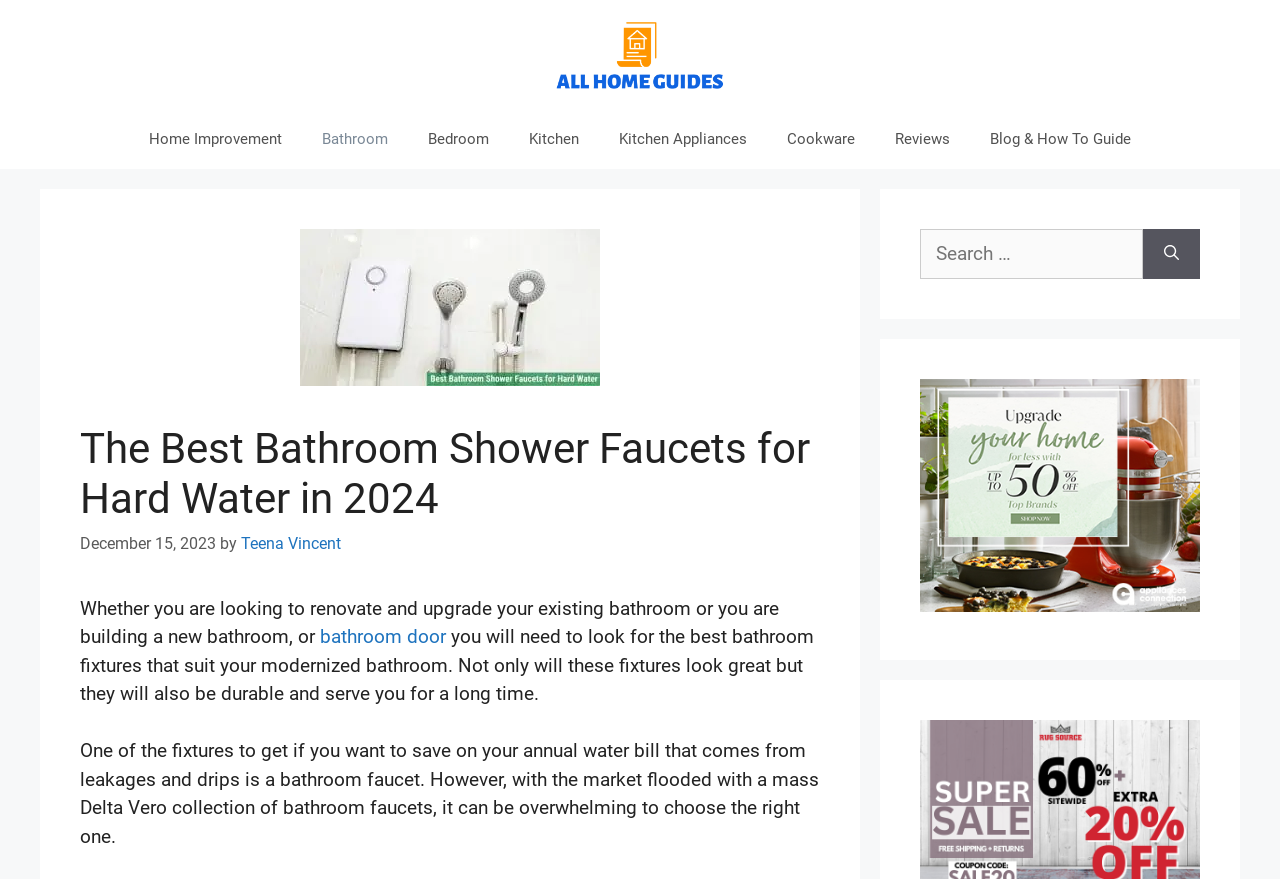Identify and provide the bounding box for the element described by: "Blog & How To Guide".

[0.758, 0.124, 0.899, 0.192]